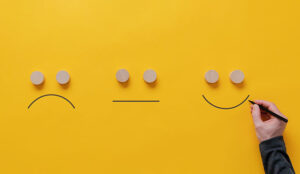Detail the scene shown in the image extensively.

The image features an engaging visual representation of feedback and sentiment, set against a vibrant yellow background. It showcases three circular tokens, each corresponding to different facial expressions: a frown on the left, a neutral face in the center, and a smile on the right. A hand, grasping a pen, is in the process of drawing a curved line to transform the neutral face into a smiling one, symbolizing the act of turning feedback into positive outcomes. This image reflects themes of communication, reflection, and the importance of employee engagement, aligning with the context of improving contact center performance and customer interactions through feedback.